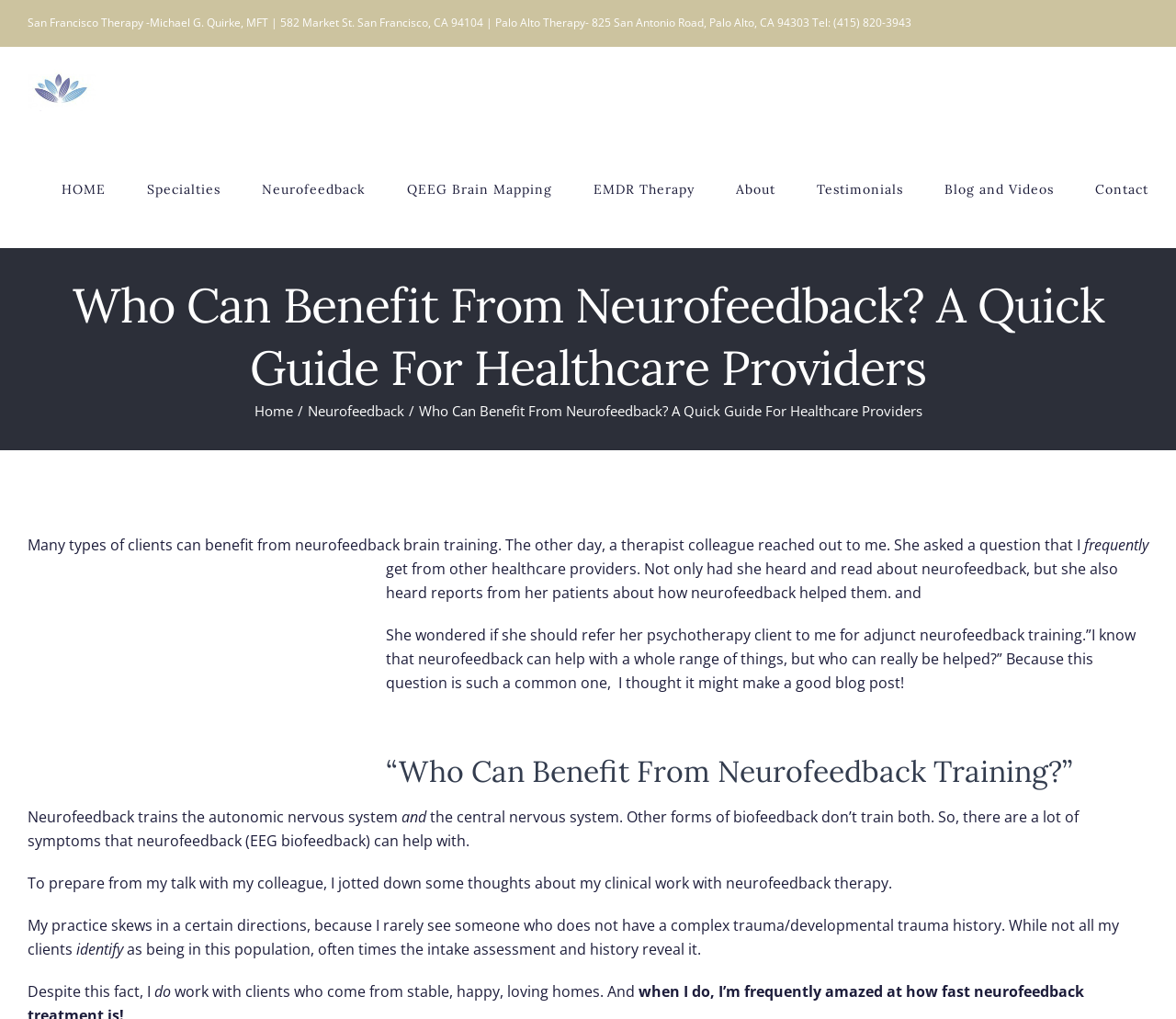Determine the bounding box coordinates of the target area to click to execute the following instruction: "Click the 'HOME' link."

[0.052, 0.128, 0.09, 0.242]